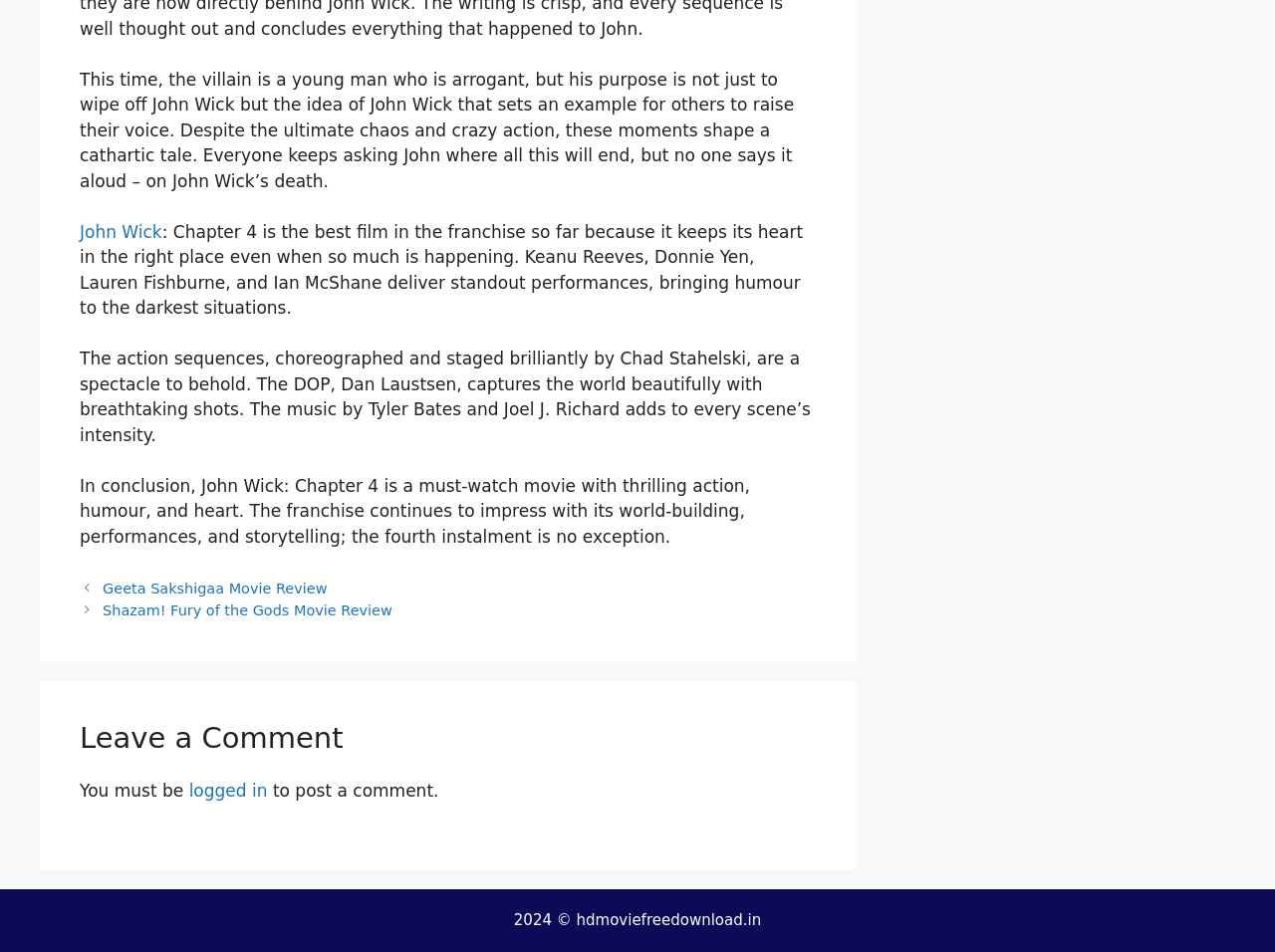What is the name of the website?
Look at the image and answer the question using a single word or phrase.

hdmoviefreedownload.in